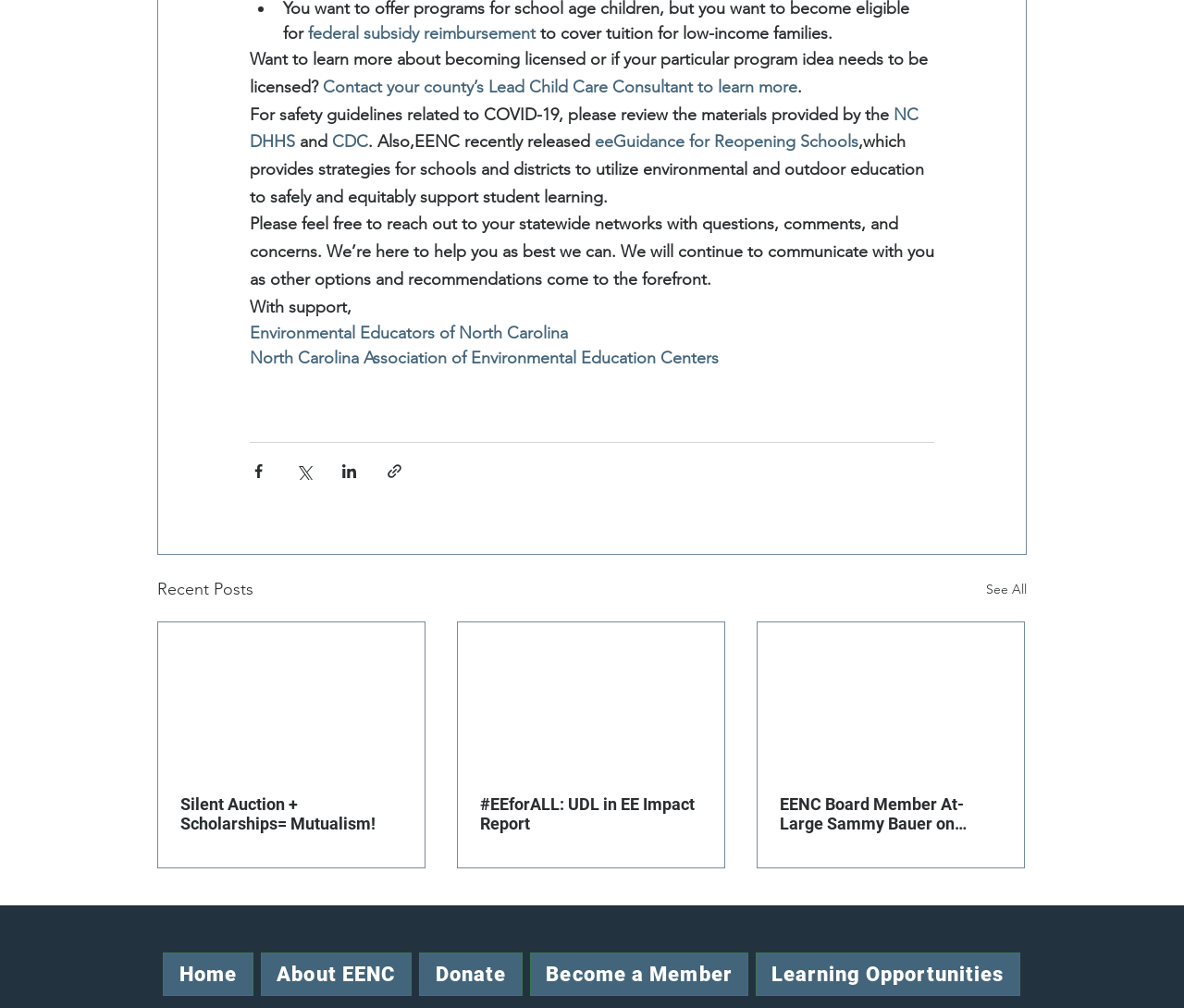Predict the bounding box of the UI element based on this description: "Become a Member".

[0.447, 0.945, 0.632, 0.988]